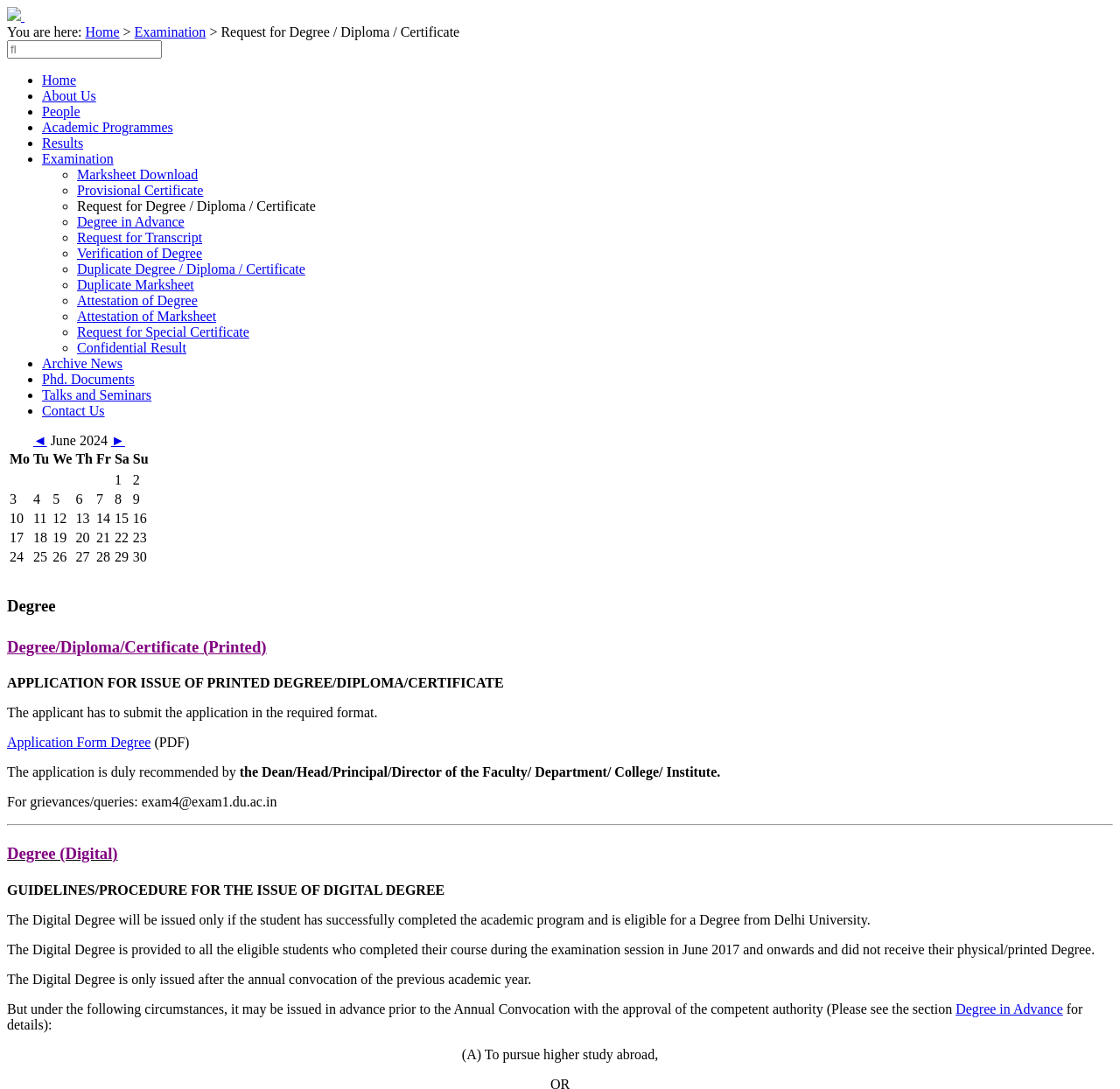Can you pinpoint the bounding box coordinates for the clickable element required for this instruction: "Request a Marksheet Download"? The coordinates should be four float numbers between 0 and 1, i.e., [left, top, right, bottom].

[0.069, 0.153, 0.177, 0.167]